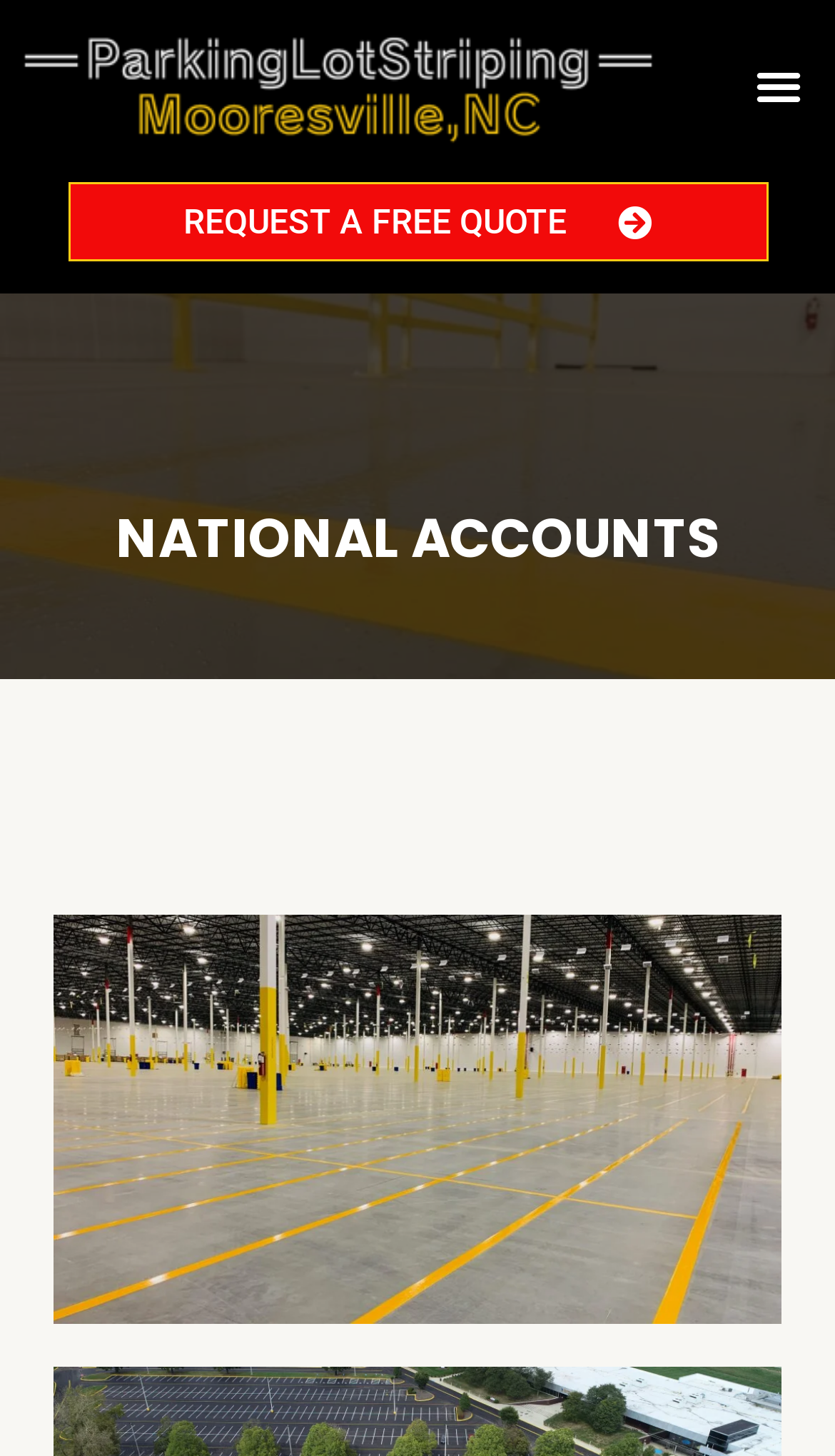Provide the bounding box coordinates of the HTML element this sentence describes: "alt="Logo" title="Logo"". The bounding box coordinates consist of four float numbers between 0 and 1, i.e., [left, top, right, bottom].

[0.026, 0.015, 0.785, 0.103]